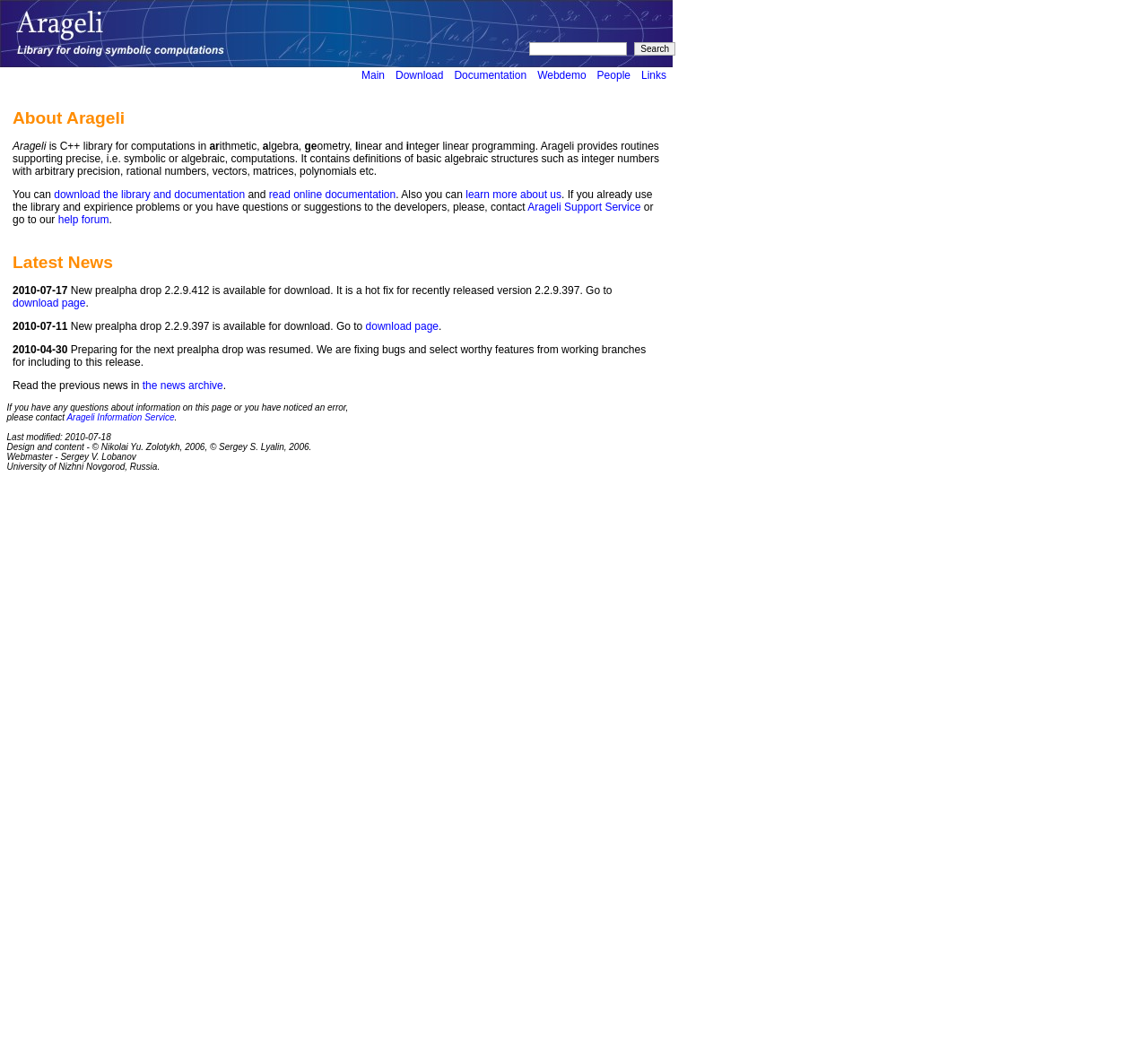Determine the bounding box coordinates of the element that should be clicked to execute the following command: "Check Season Voucher Gift – 10 Jumps price".

None